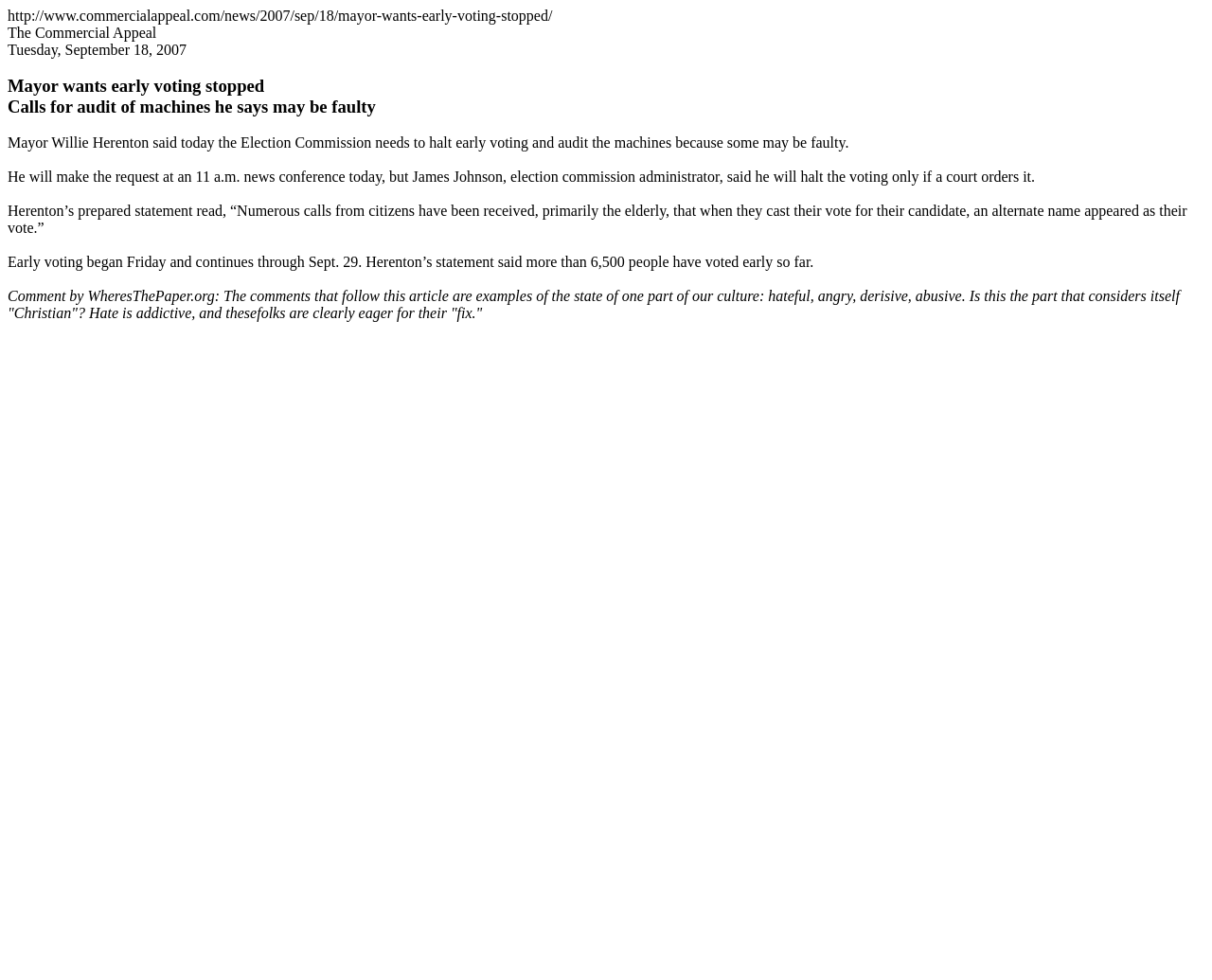Answer the question using only one word or a concise phrase: What is the topic of the news article?

early voting